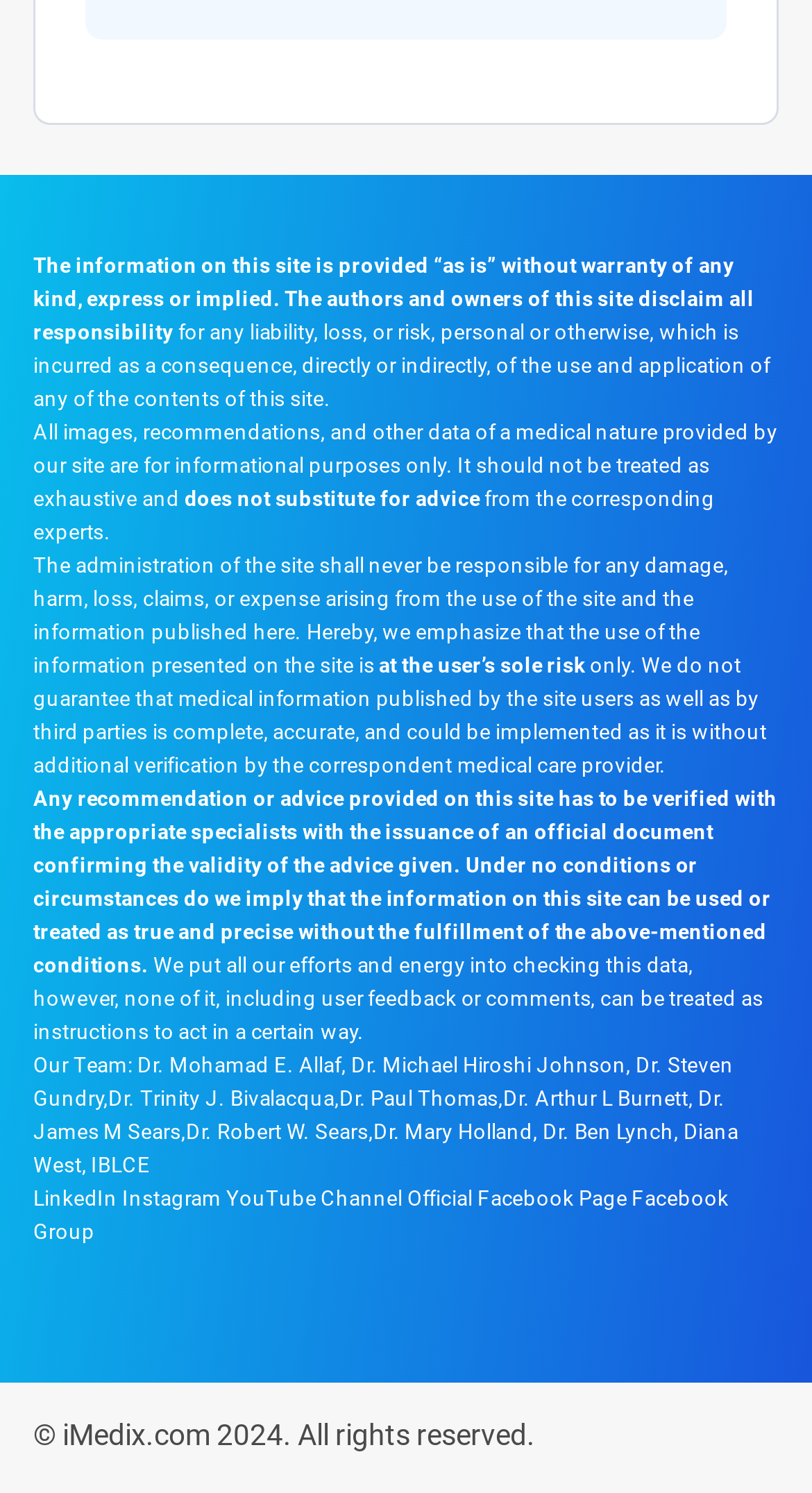Locate the bounding box of the user interface element based on this description: "Dr. Mohamad E. Allaf".

[0.169, 0.705, 0.421, 0.721]